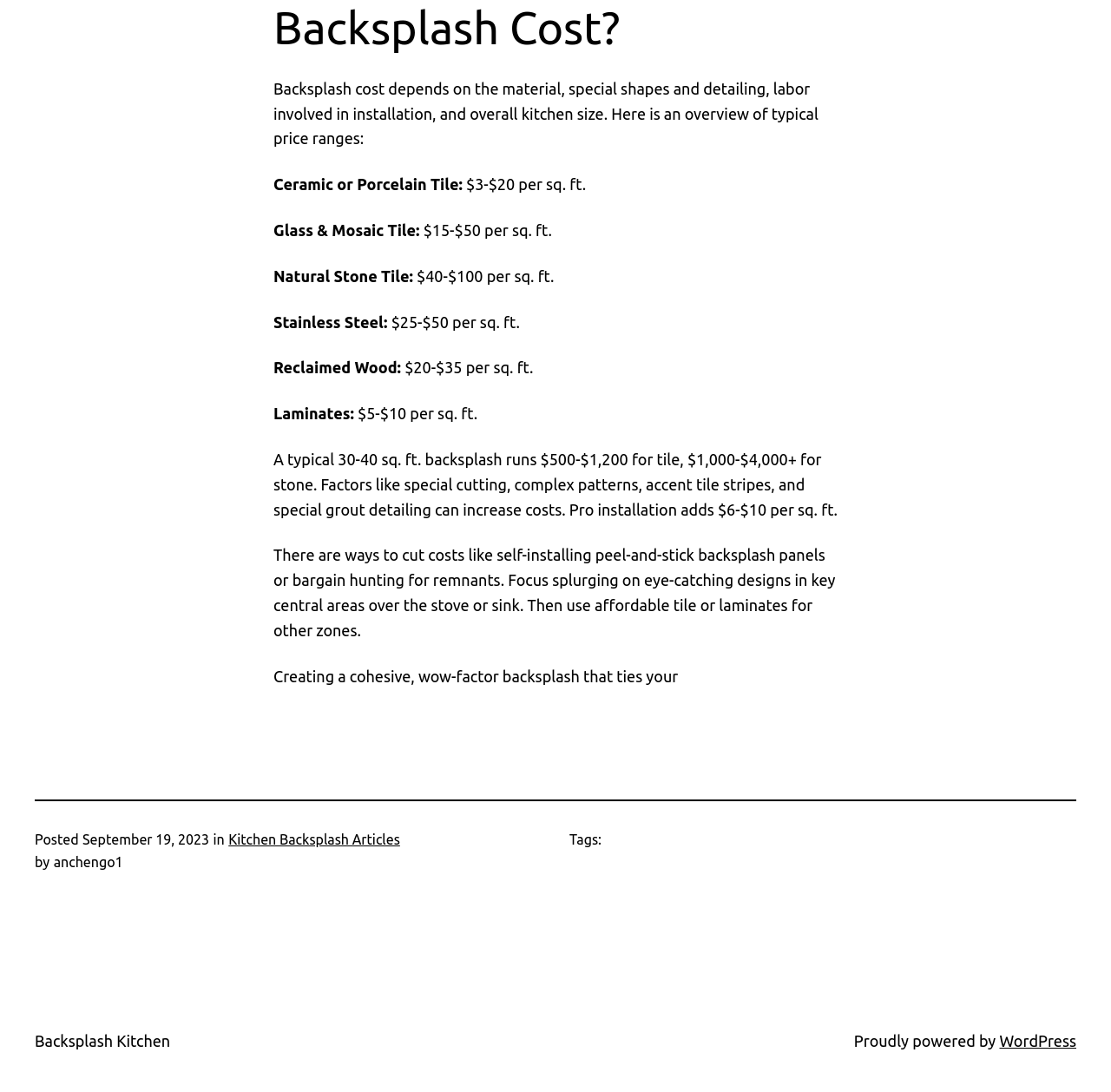What is the typical cost of a 30-40 sq. ft. backsplash?
Relying on the image, give a concise answer in one word or a brief phrase.

$500-$1,200